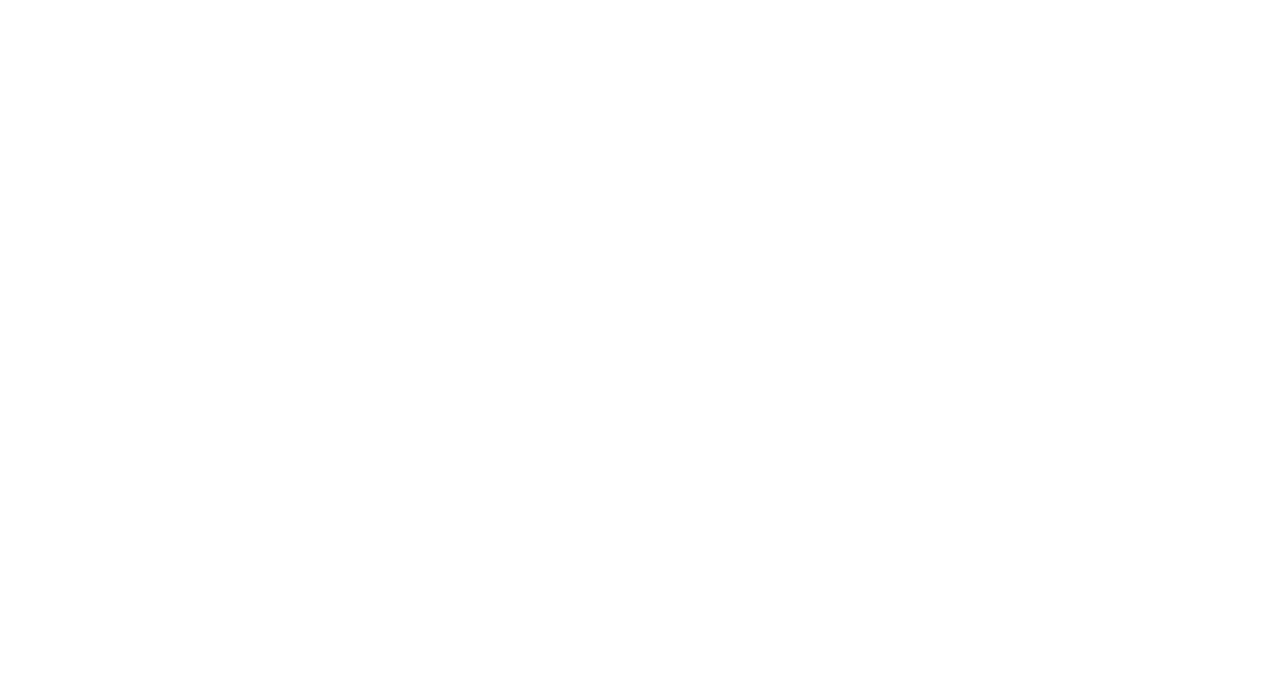Determine the bounding box coordinates of the section to be clicked to follow the instruction: "Visit the About Us page". The coordinates should be given as four float numbers between 0 and 1, formatted as [left, top, right, bottom].

[0.321, 0.438, 0.412, 0.472]